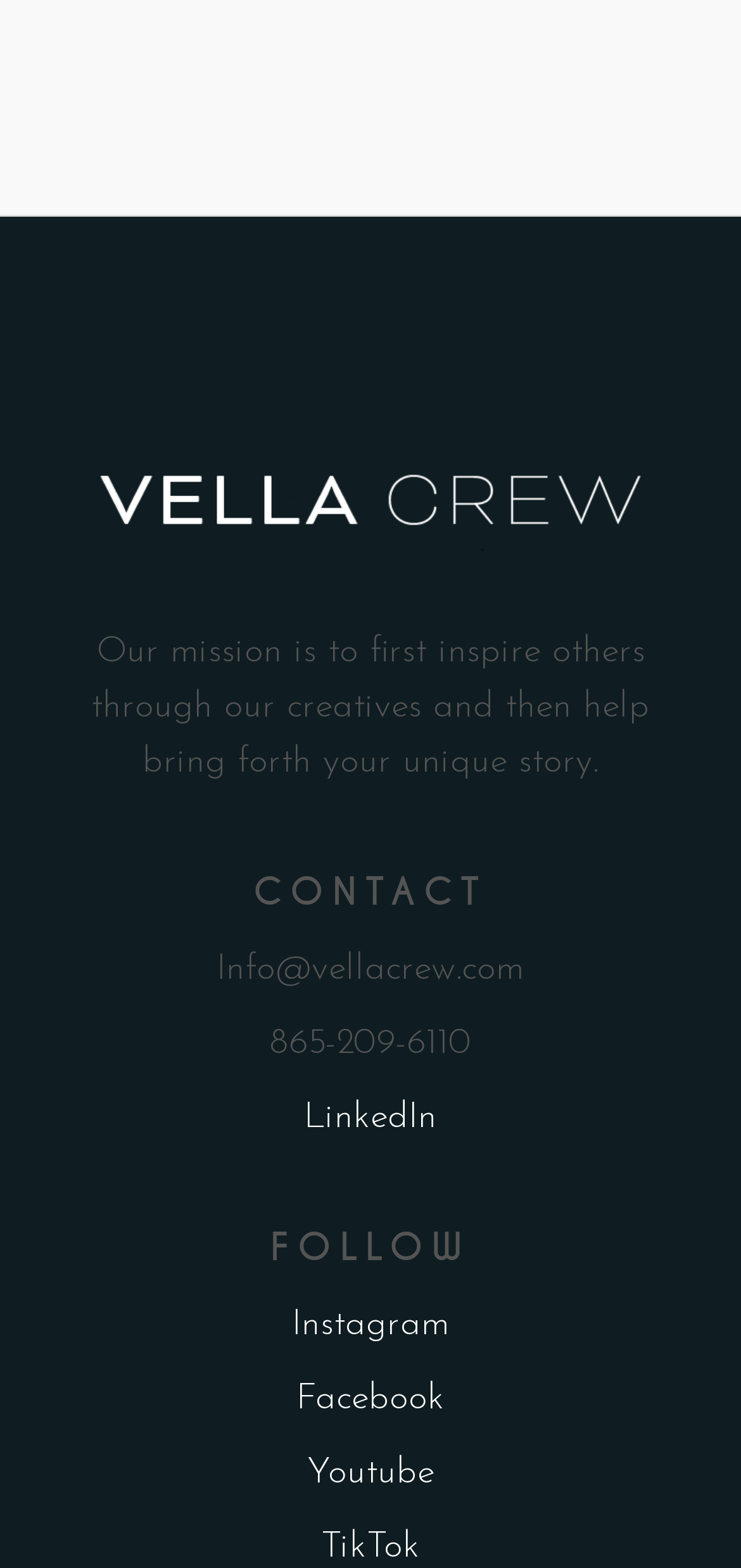Locate the bounding box of the user interface element based on this description: "Instagram".

[0.394, 0.834, 0.606, 0.857]